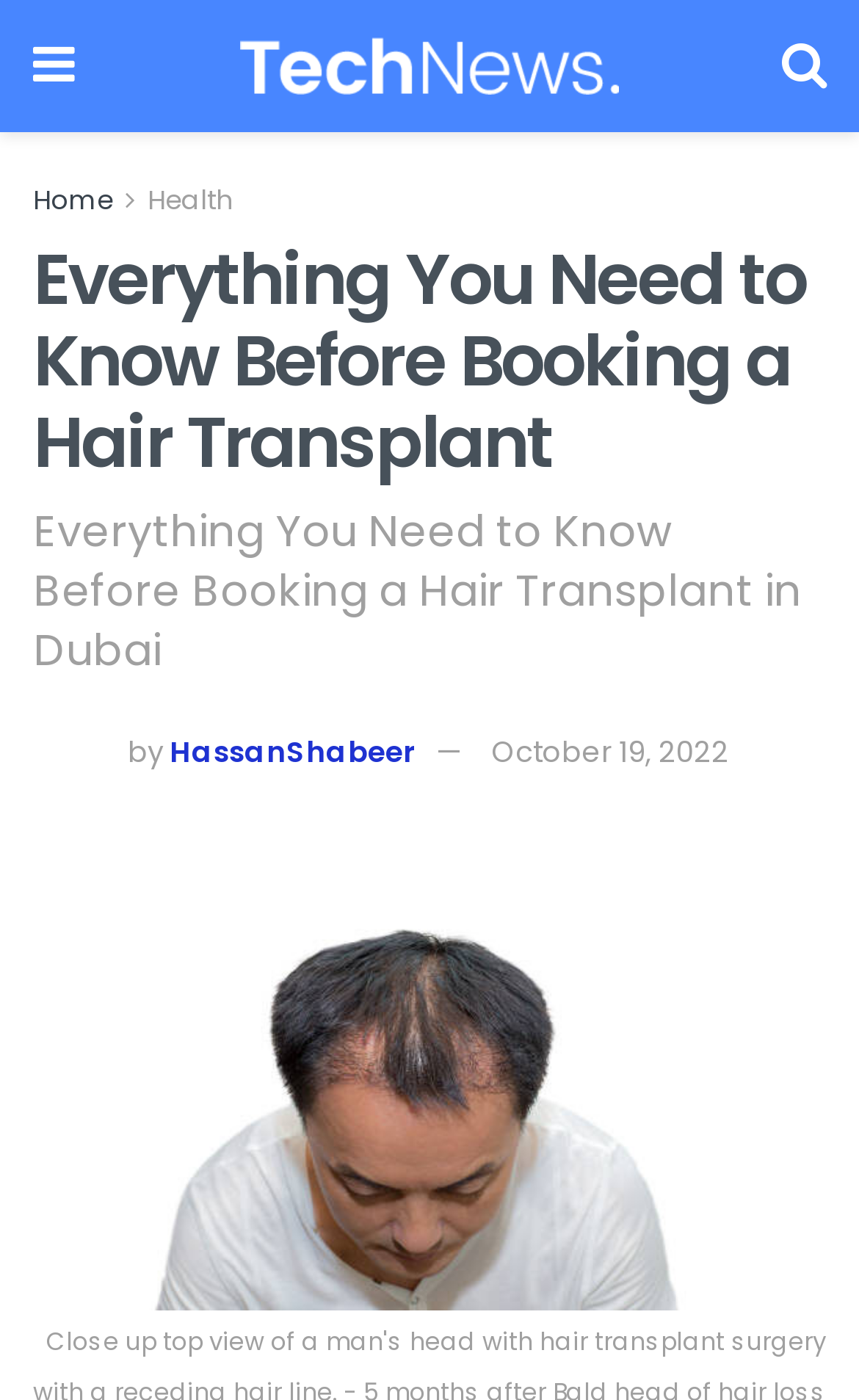Examine the image carefully and respond to the question with a detailed answer: 
What is the image below the author's name?

I found the image below the author's name by looking at the image description, which says 'HassanShabeer'.